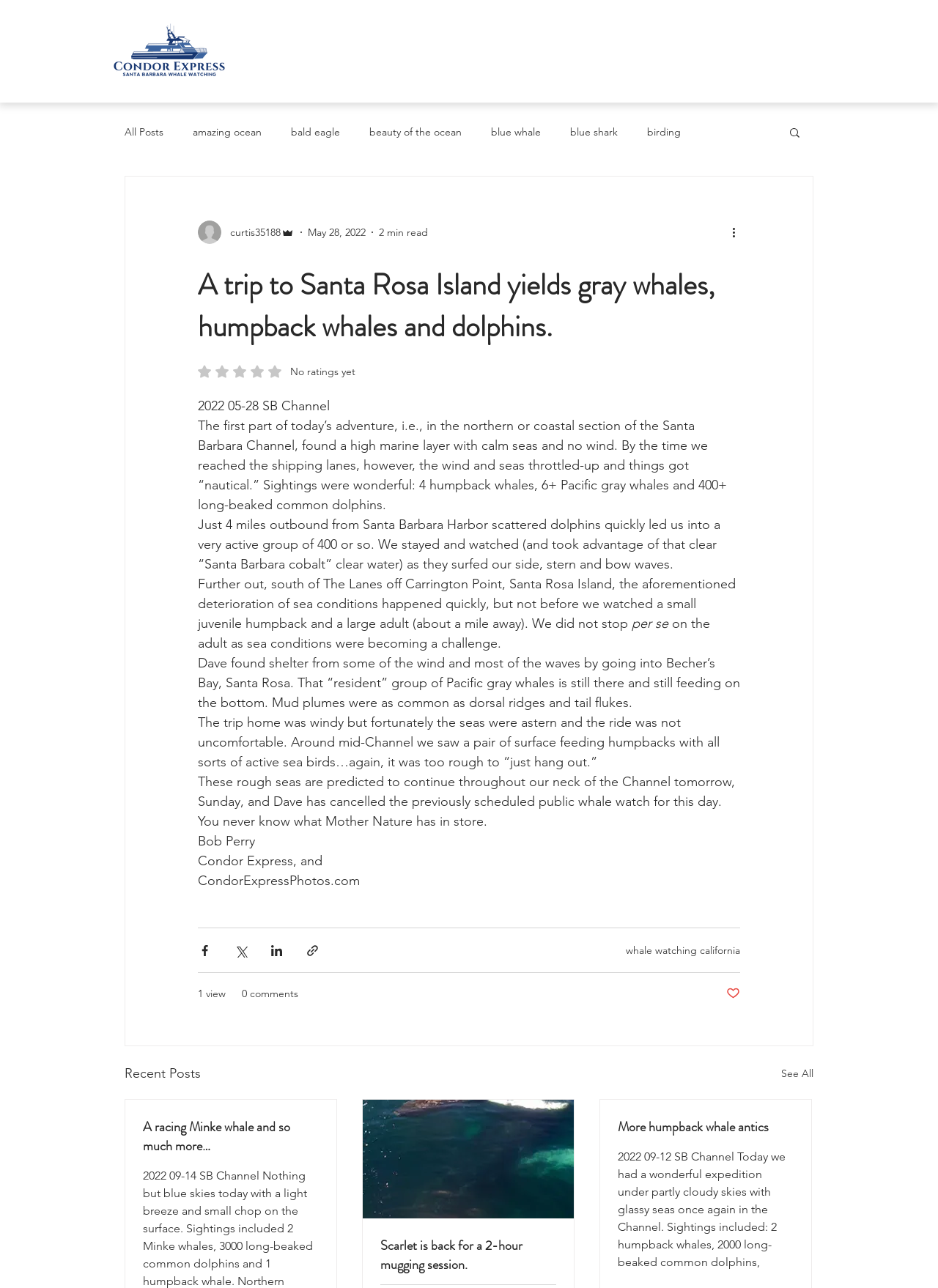Carefully examine the image and provide an in-depth answer to the question: What is the website about?

Based on the navigation links and the article content, it appears that the website is about whale watching, providing information about whale watching tours, sightings, and related news.